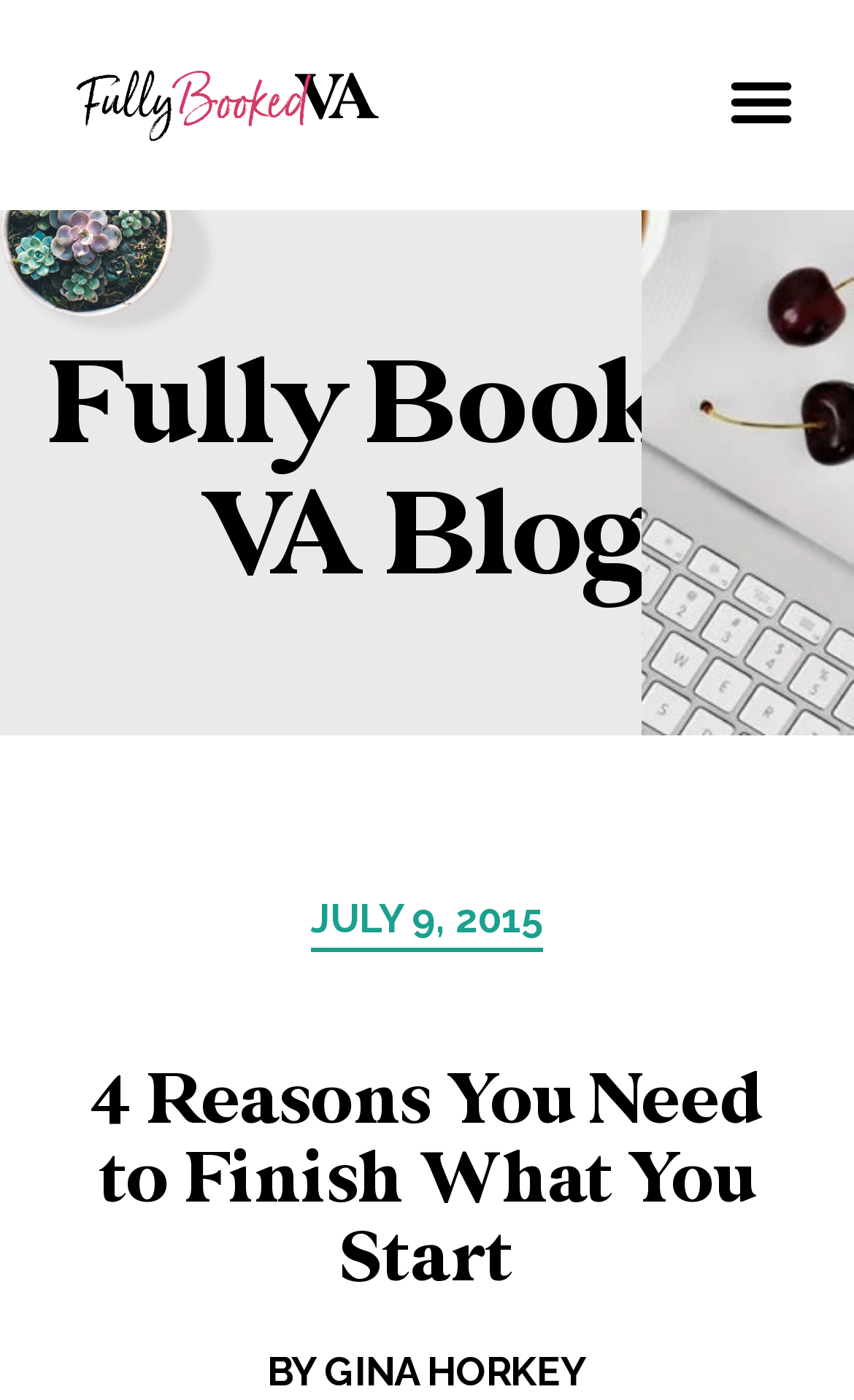Extract the primary heading text from the webpage.

4 Reasons You Need to Finish What You Start